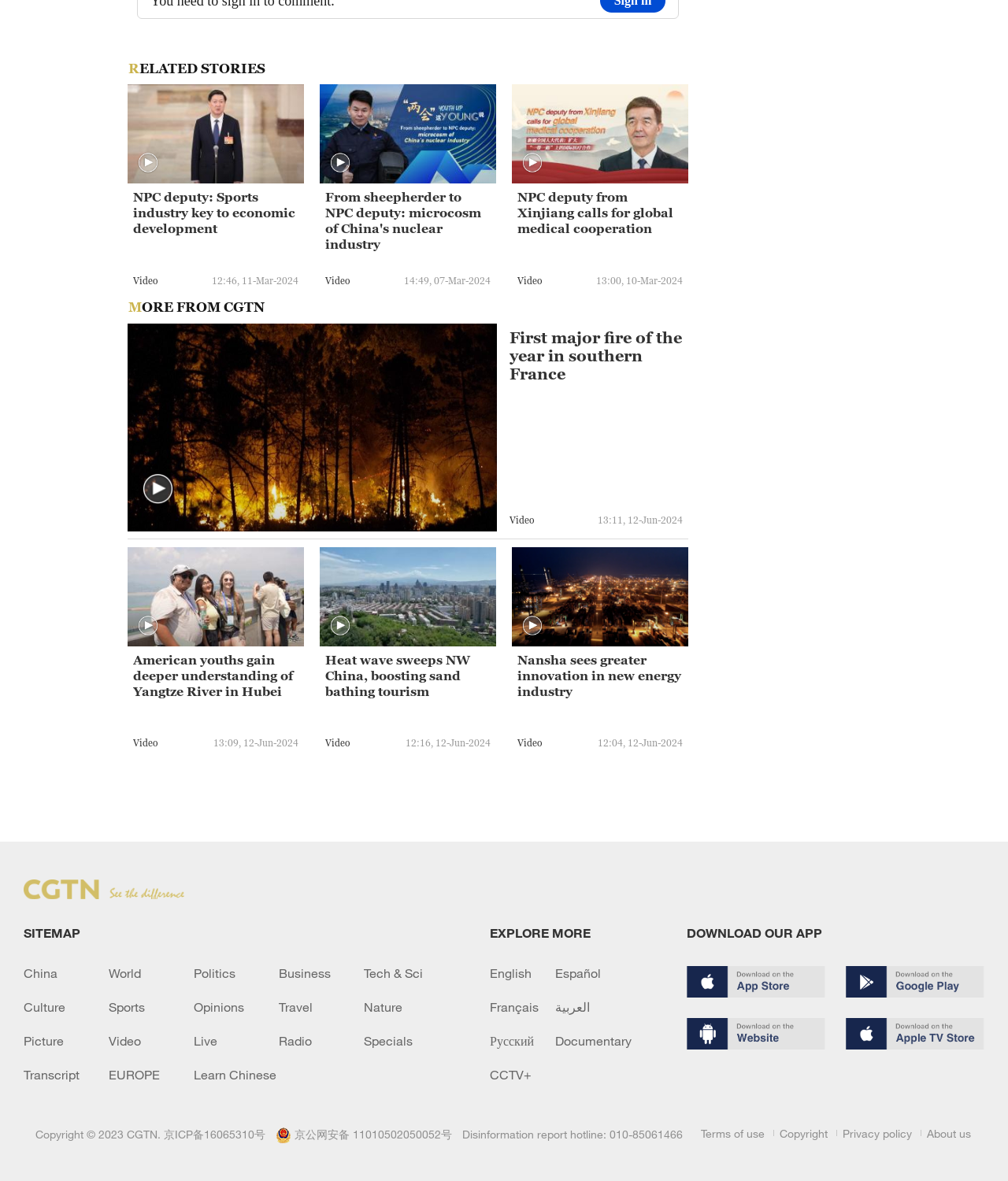Indicate the bounding box coordinates of the clickable region to achieve the following instruction: "Download the CGTN app."

[0.681, 0.818, 0.819, 0.844]